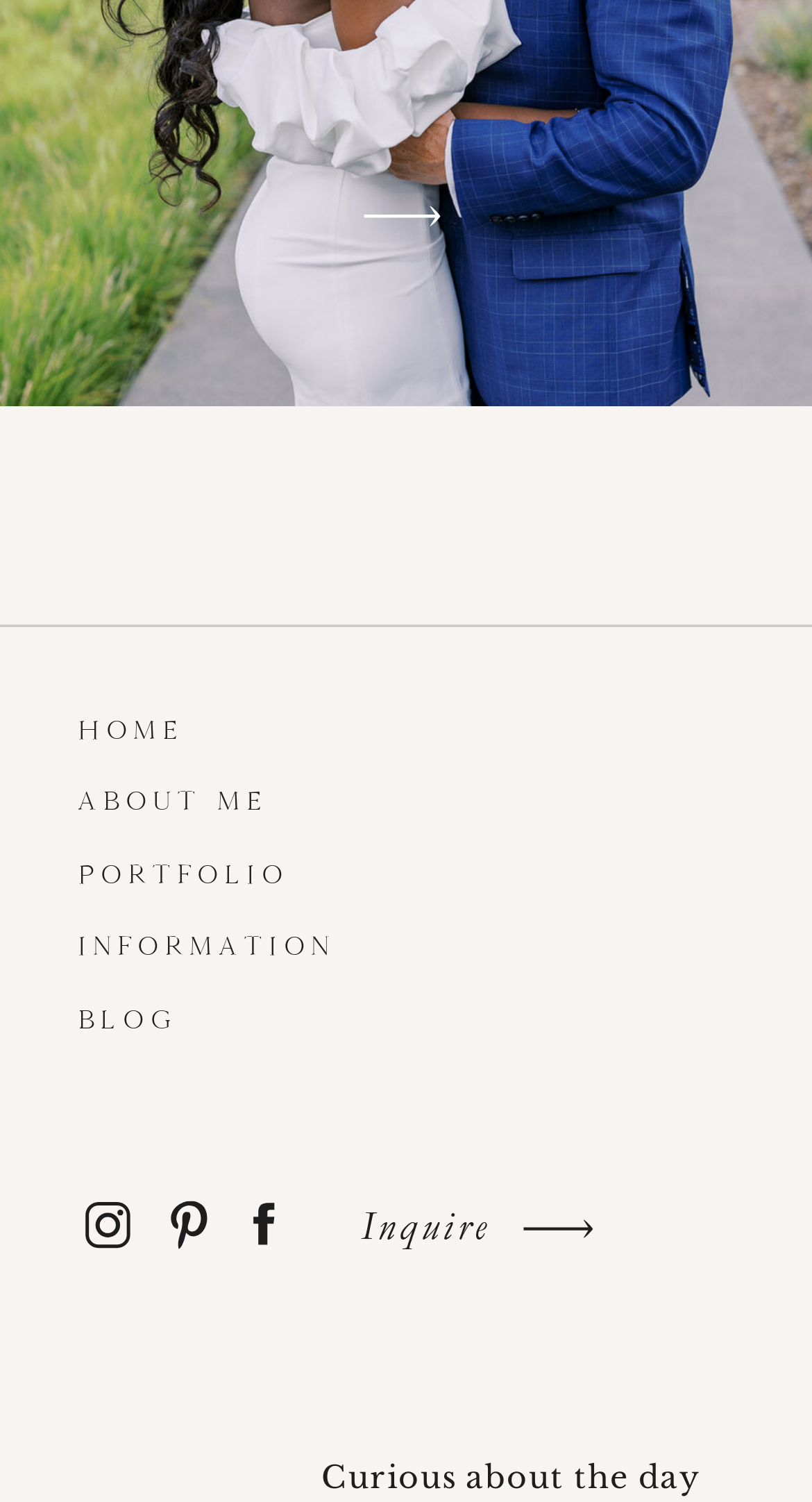Can you find the bounding box coordinates for the element that needs to be clicked to execute this instruction: "Click the 'INFORMATION' link"? The coordinates should be given as four float numbers between 0 and 1, i.e., [left, top, right, bottom].

[0.097, 0.618, 0.497, 0.646]